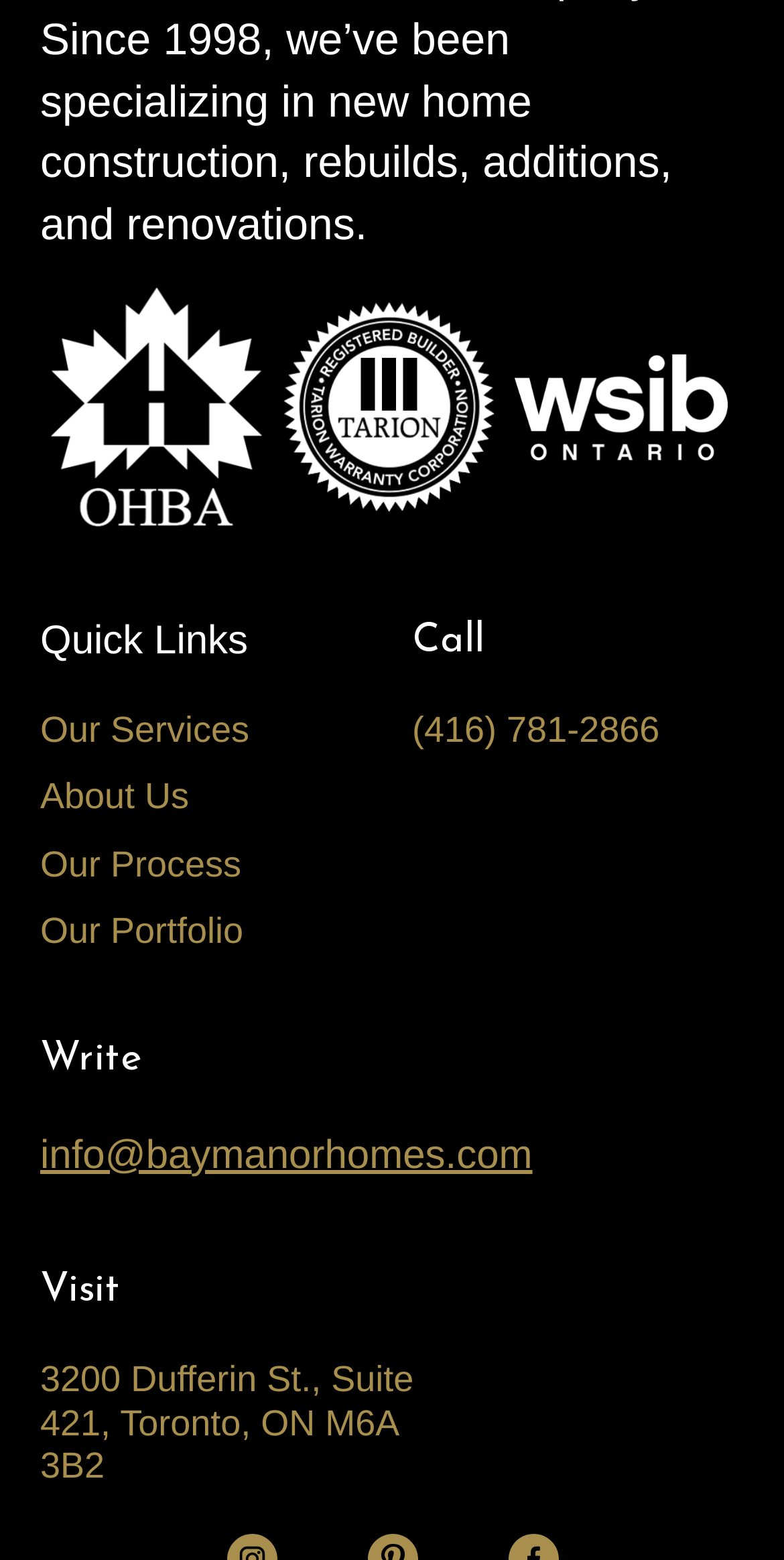Please reply to the following question using a single word or phrase: 
How many logos are displayed at the top?

3